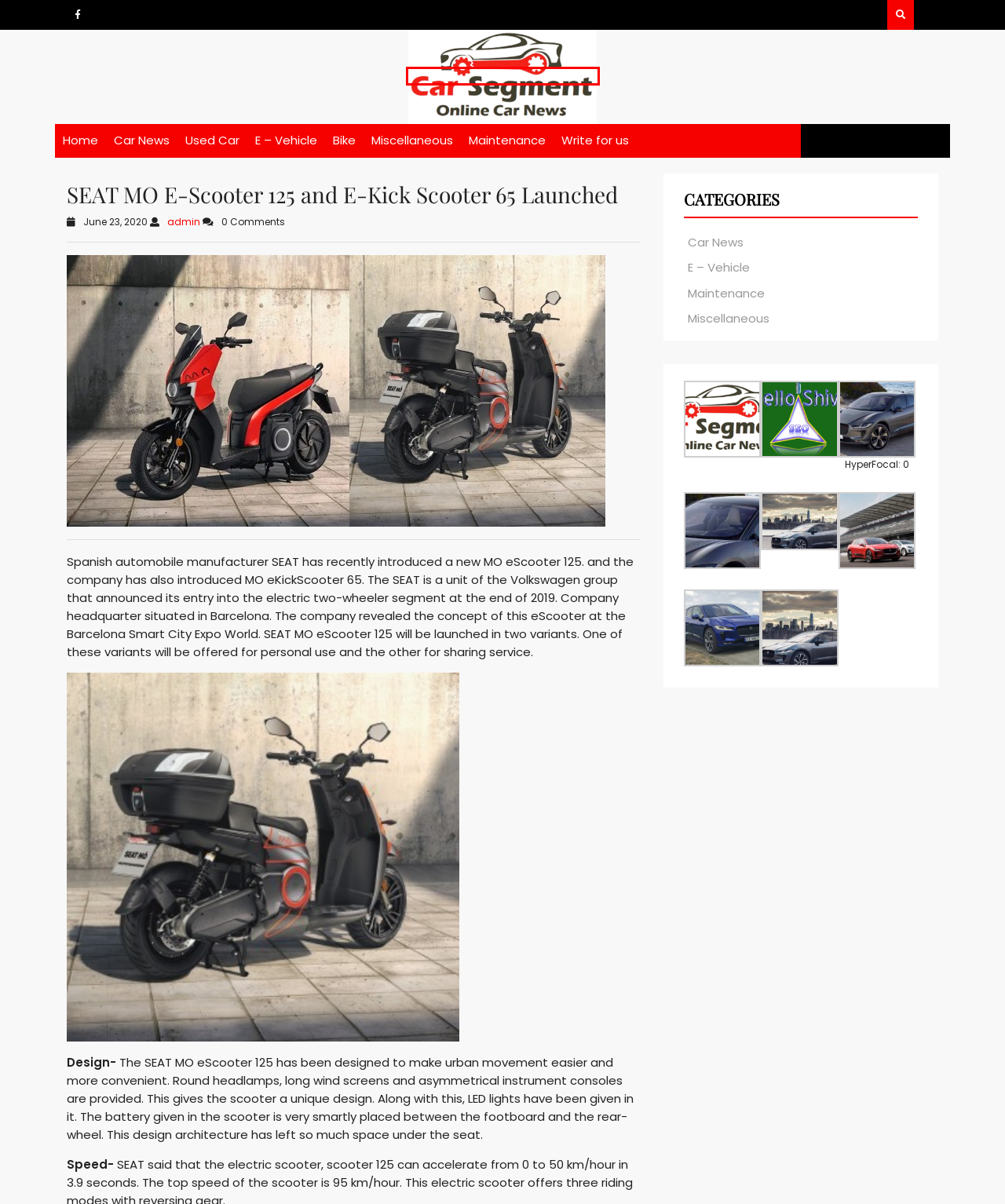You are provided with a screenshot of a webpage that includes a red rectangle bounding box. Please choose the most appropriate webpage description that matches the new webpage after clicking the element within the red bounding box. Here are the candidates:
A. Maintenance Archives - Car Segments
B. admin, Author at Car Segments
C. Car News Archives - Car Segments
D. E - Vehicle Archives - Car Segments
E. Car Segments - CAR News & Updates in India
F. Miscellaneous Archives - Car Segments
G. Write for us - Car Segments
H. Bike Archives - Car Segments

E